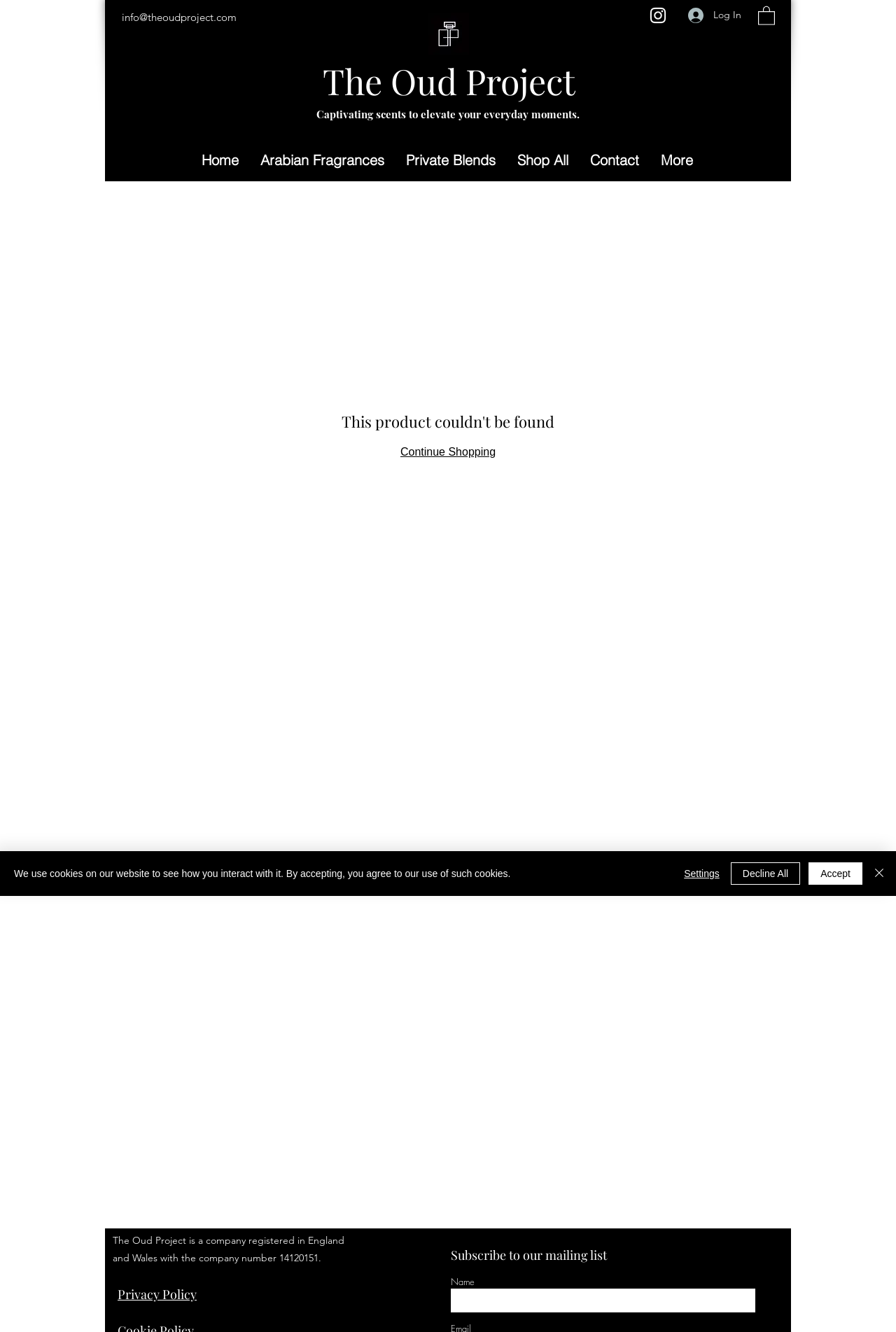Find the bounding box of the UI element described as follows: "Continue Shopping".

[0.447, 0.335, 0.553, 0.344]